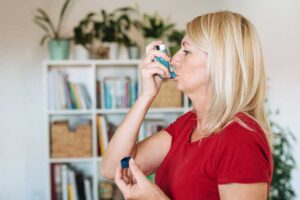Offer an in-depth description of the image.

In a well-lit room filled with greenery and bookshelves in the background, a woman with shoulder-length blonde hair is seen using an inhaler, an essential device for individuals managing asthma or other respiratory conditions. She holds the inhaler with one hand, while her other hand is poised to guide it, focusing intently as she inhales the medication. Dressed in a casual red top, she appears calm yet determined, highlighting the importance of self-care and proactive health management for those coping with asthma. This image serves as a reminder of the significance of awareness and action in maintaining one's health, particularly in recognizing and addressing asthma symptoms effectively.